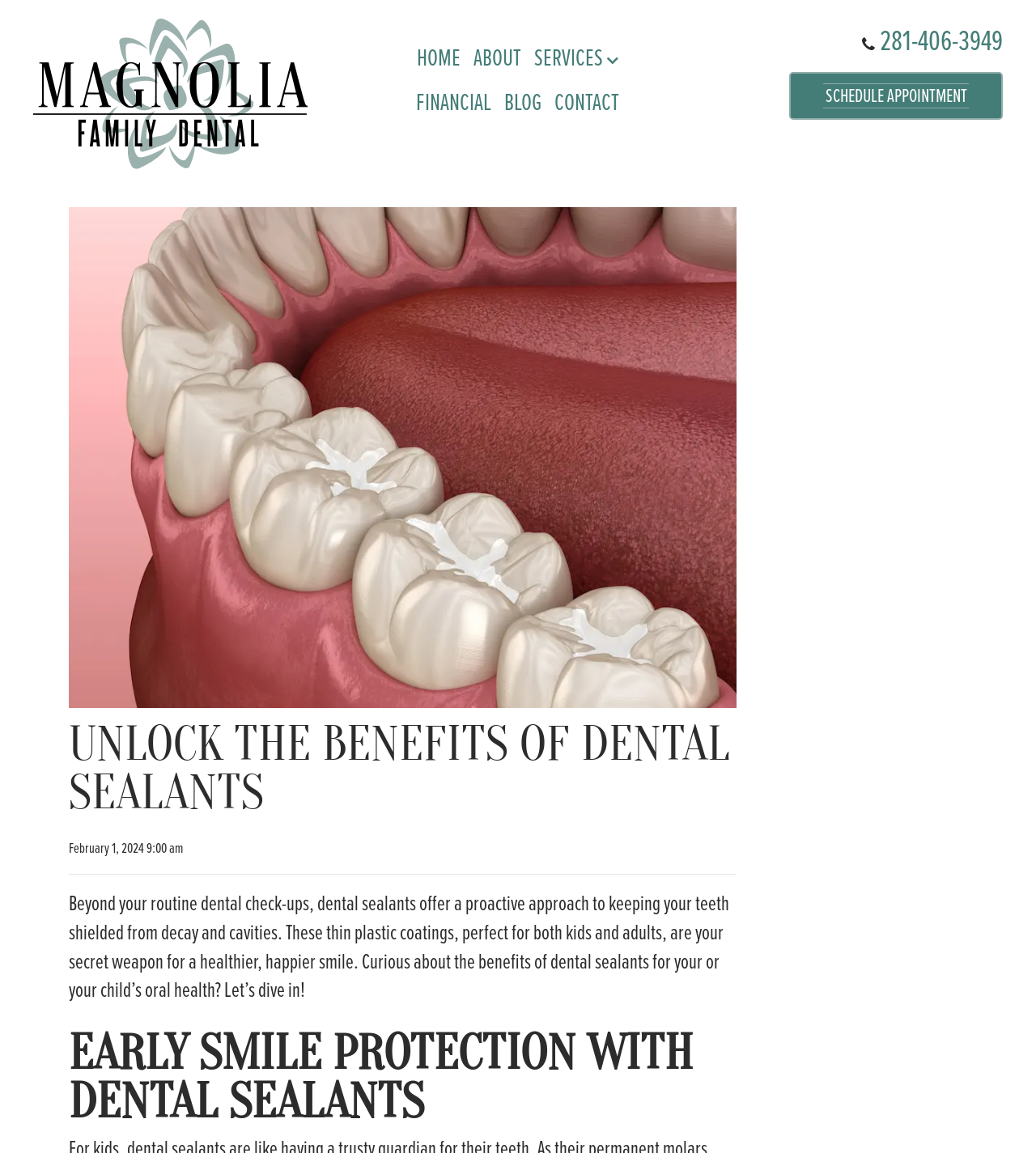Please specify the bounding box coordinates of the clickable section necessary to execute the following command: "Call the office".

[0.832, 0.016, 0.968, 0.053]